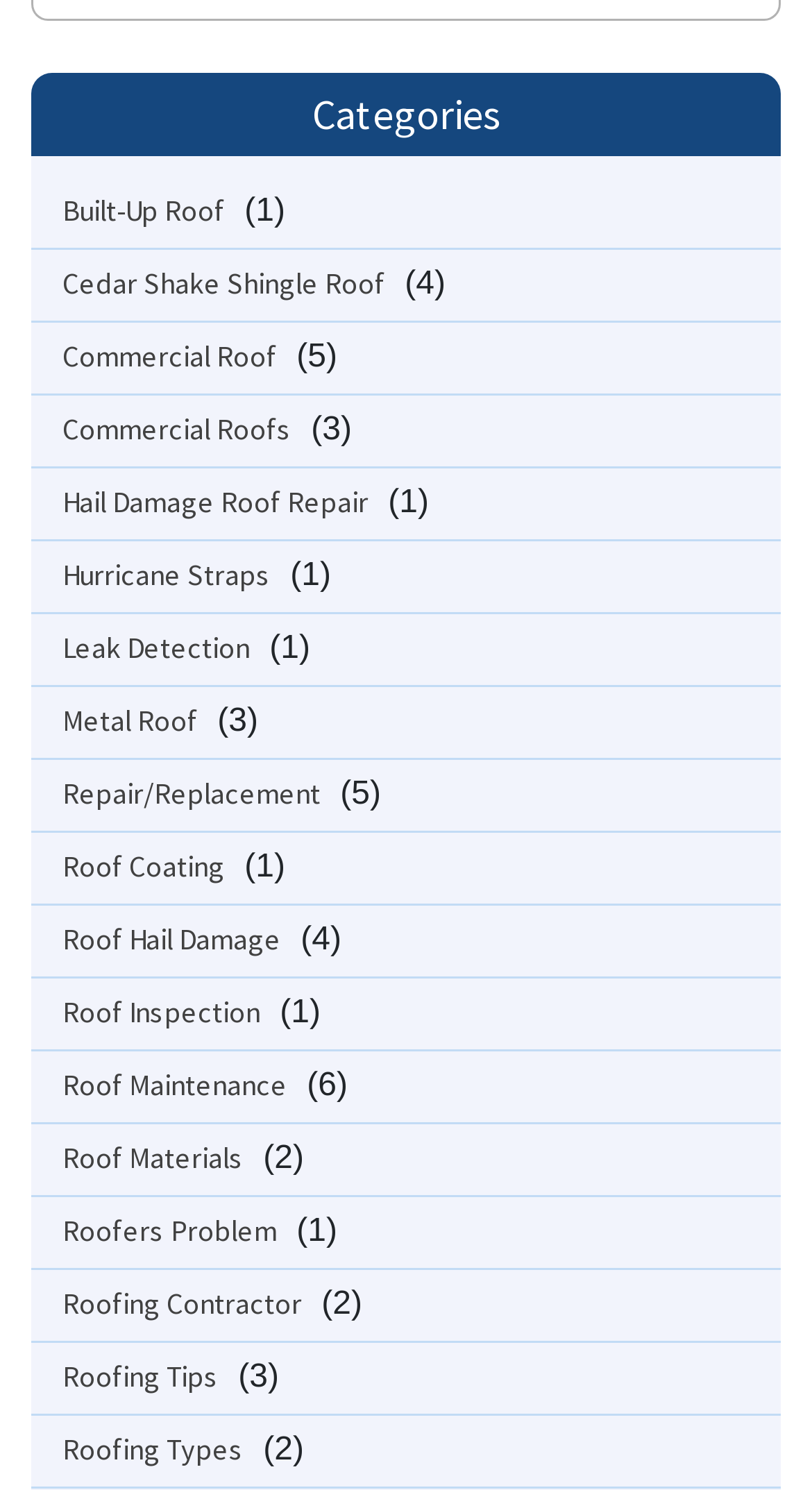How many links are there under 'Categories'?
Please answer the question with a detailed and comprehensive explanation.

By counting the number of link elements under the 'Categories' element, we can see that there are 18 links listed.